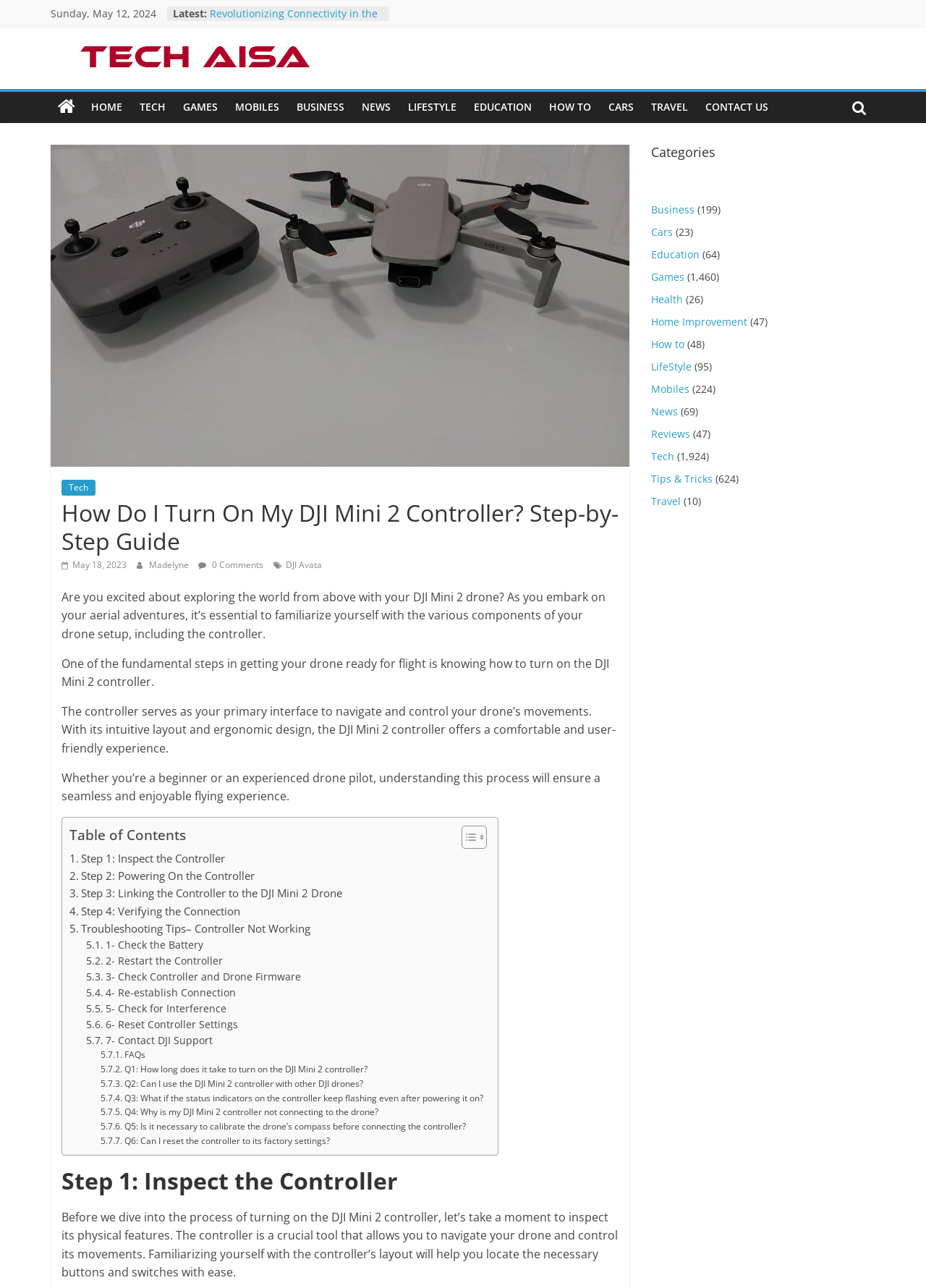Using the webpage screenshot and the element description Contact Us, determine the bounding box coordinates. Specify the coordinates in the format (top-left x, top-left y, bottom-right x, bottom-right y) with values ranging from 0 to 1.

[0.752, 0.072, 0.839, 0.095]